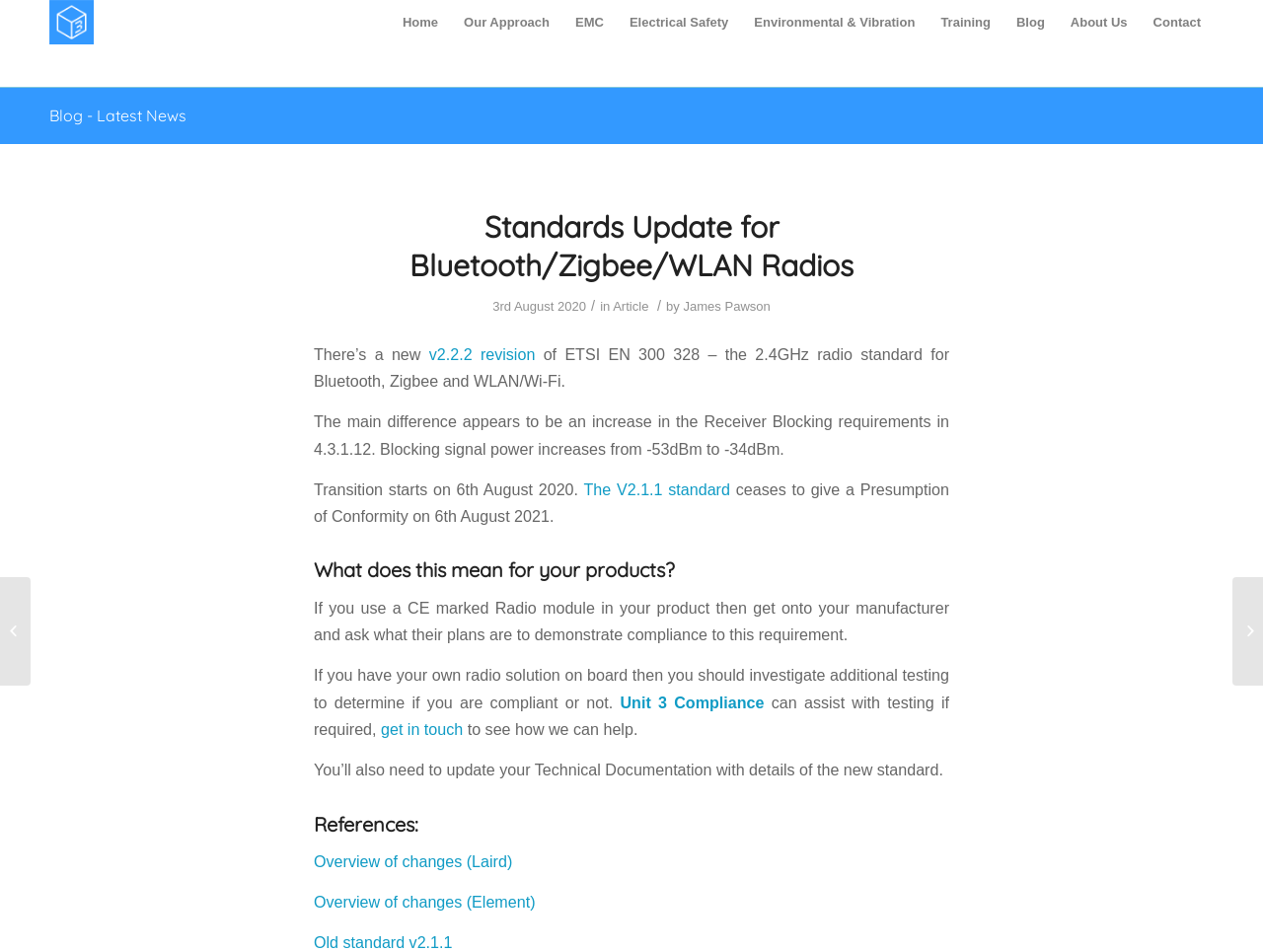What is the company that can assist with testing?
Using the image as a reference, give a one-word or short phrase answer.

Unit 3 Compliance